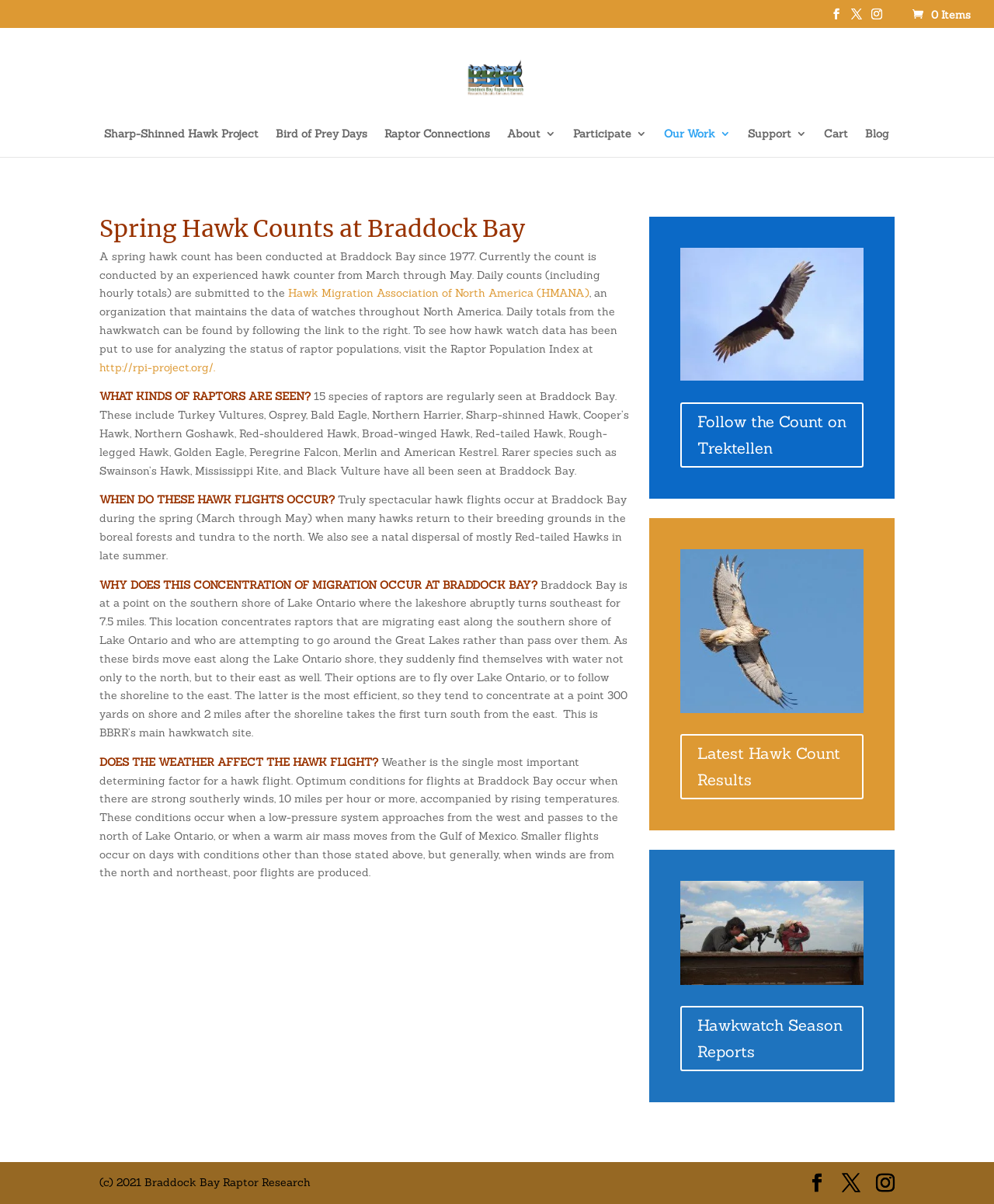What is the best condition for a hawk flight at Braddock Bay?
Using the image as a reference, answer the question in detail.

I found the answer by reading the text in the article section, which explains that optimum conditions for flights at Braddock Bay occur when there are strong southerly winds, 10 miles per hour or more, accompanied by rising temperatures.